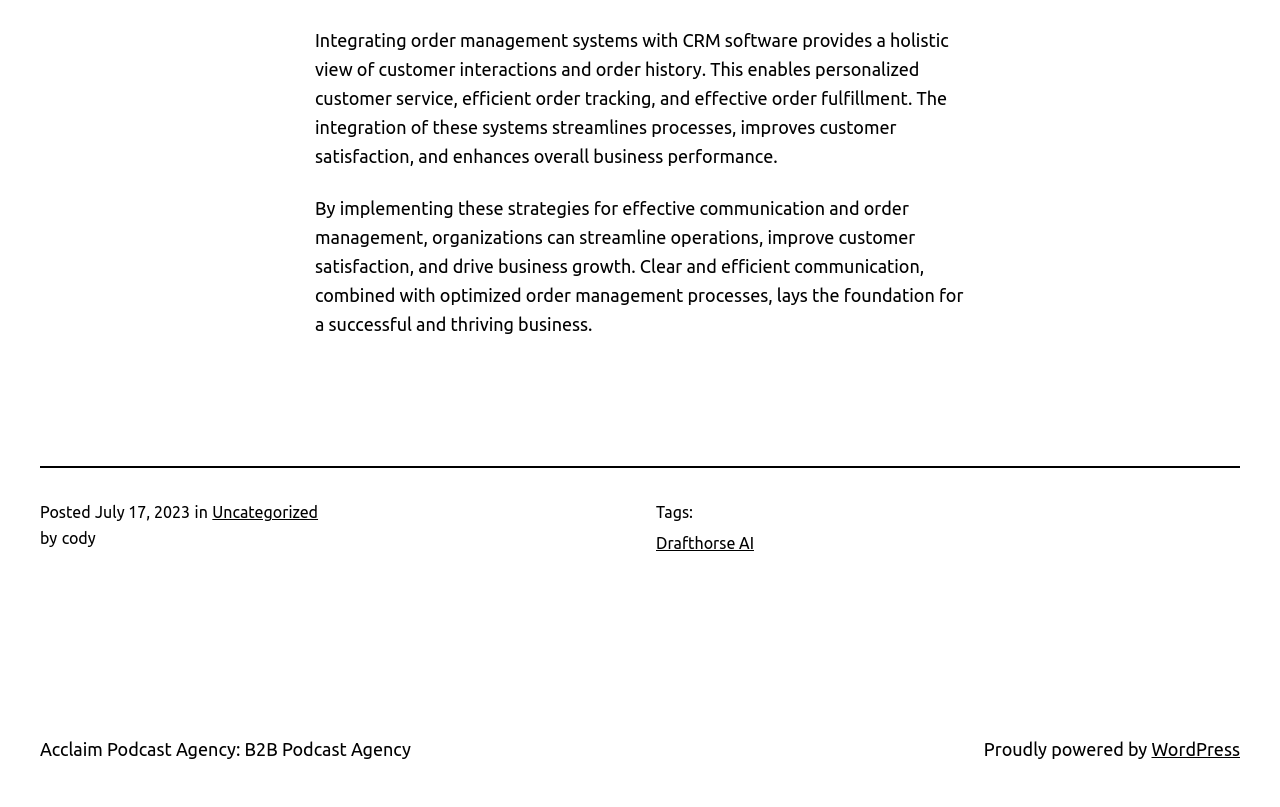What is the tag of the post?
Refer to the image and provide a detailed answer to the question.

I found the tag of the post by looking at the static text element with the text 'Tags:' followed by a link element with the tag 'Drafthorse AI'.